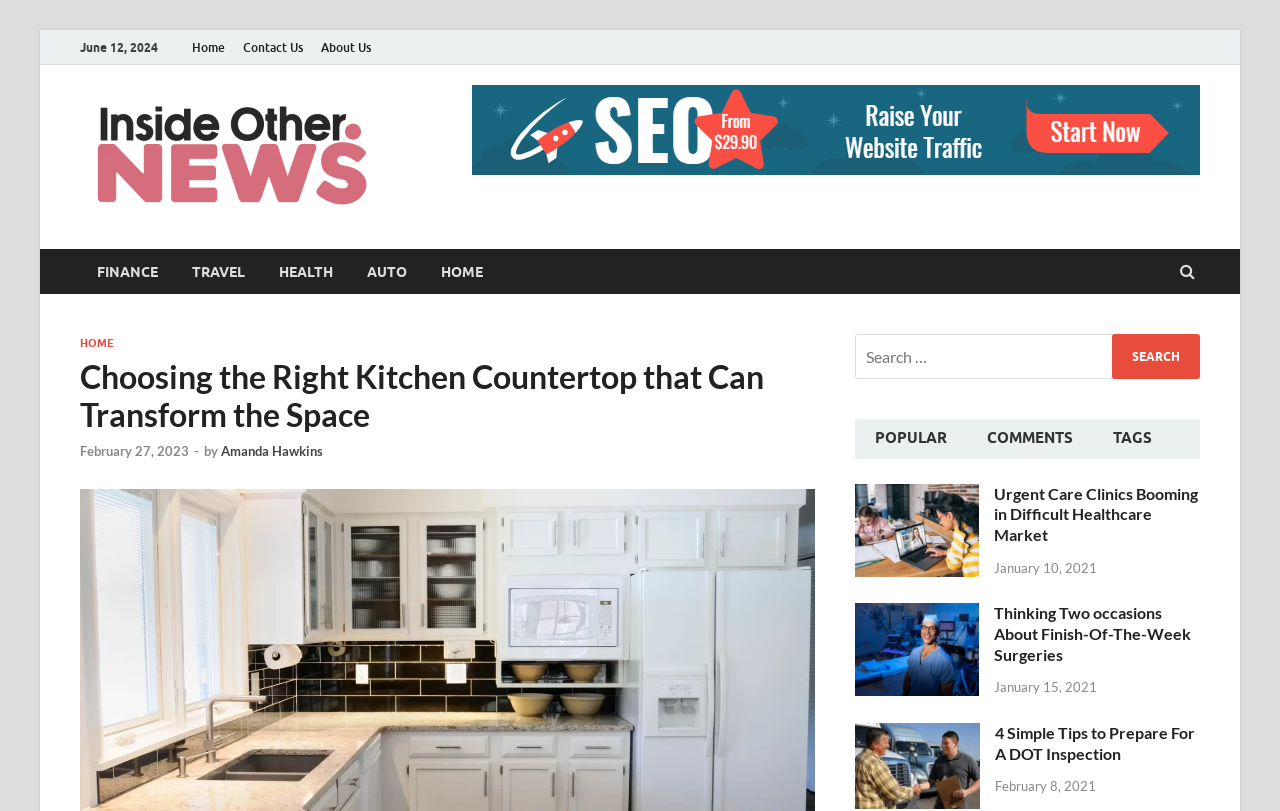How many categories are listed in the top navigation menu?
Using the image as a reference, deliver a detailed and thorough answer to the question.

I found the number of categories by looking at the top navigation menu and counting the number of categories listed, which are 'Home', 'Contact Us', 'About Us', 'FINANCE', 'TRAVEL', 'HEALTH', 'AUTO', and 'HOME'. There are 8 categories in total, but 'HOME' is listed twice, so I counted it as 5 unique categories.